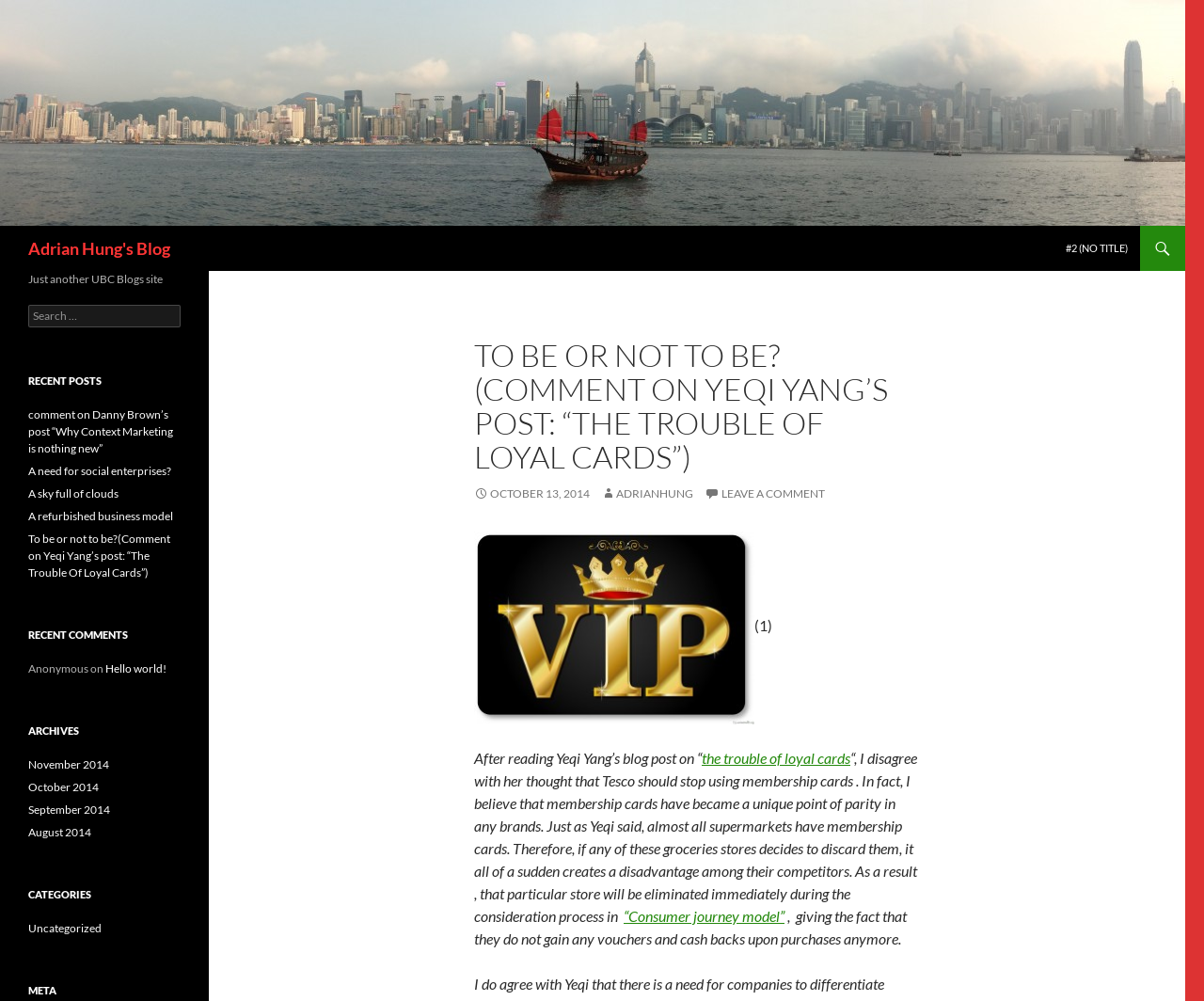Carefully observe the image and respond to the question with a detailed answer:
How many comments are there on this post?

The number of comments on this post can be found below the main content area, where it is written as '(1)'. This indicates that there is one comment on this post.